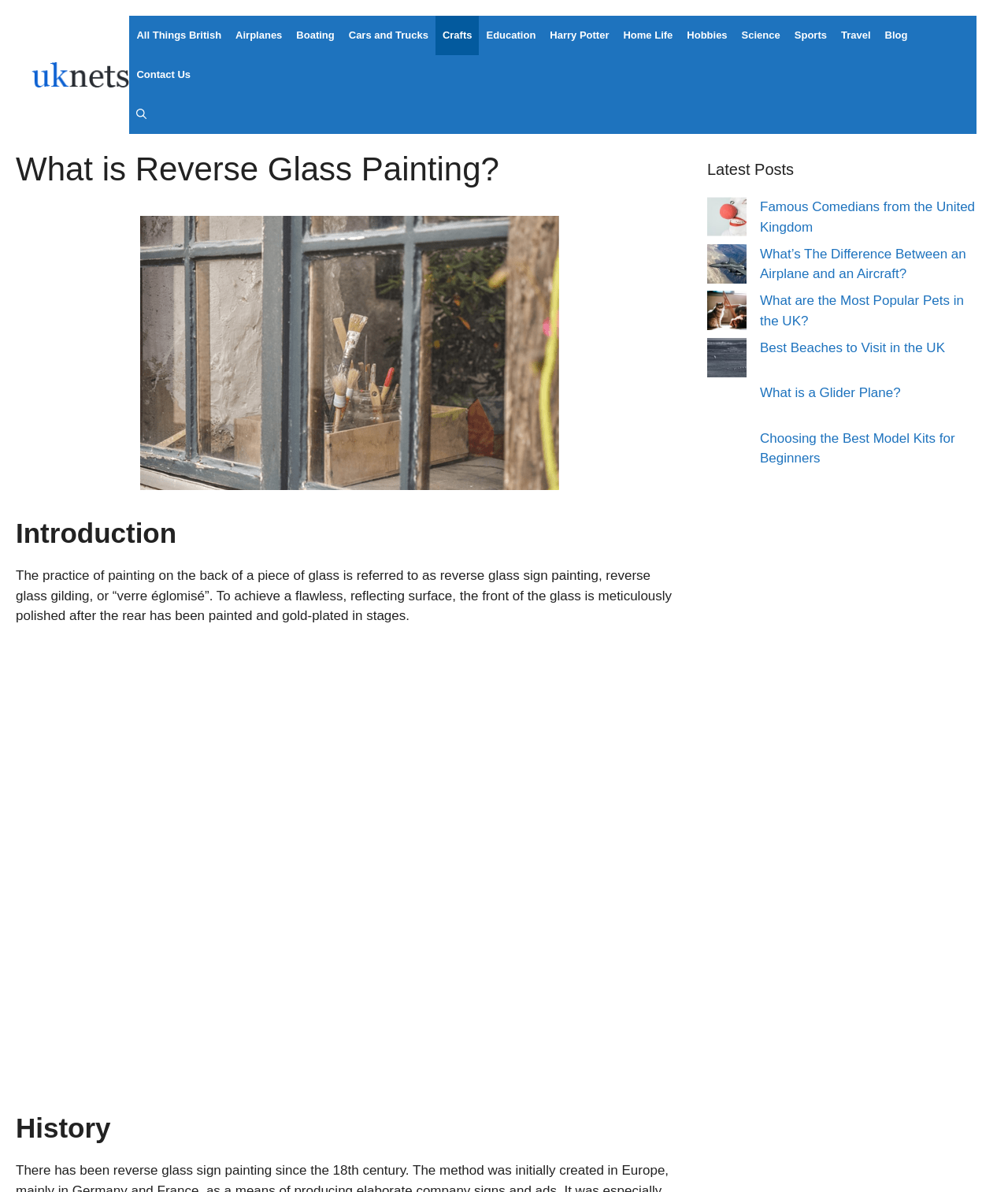Pinpoint the bounding box coordinates for the area that should be clicked to perform the following instruction: "Search using the 'Open Search Bar' link".

[0.129, 0.079, 0.153, 0.112]